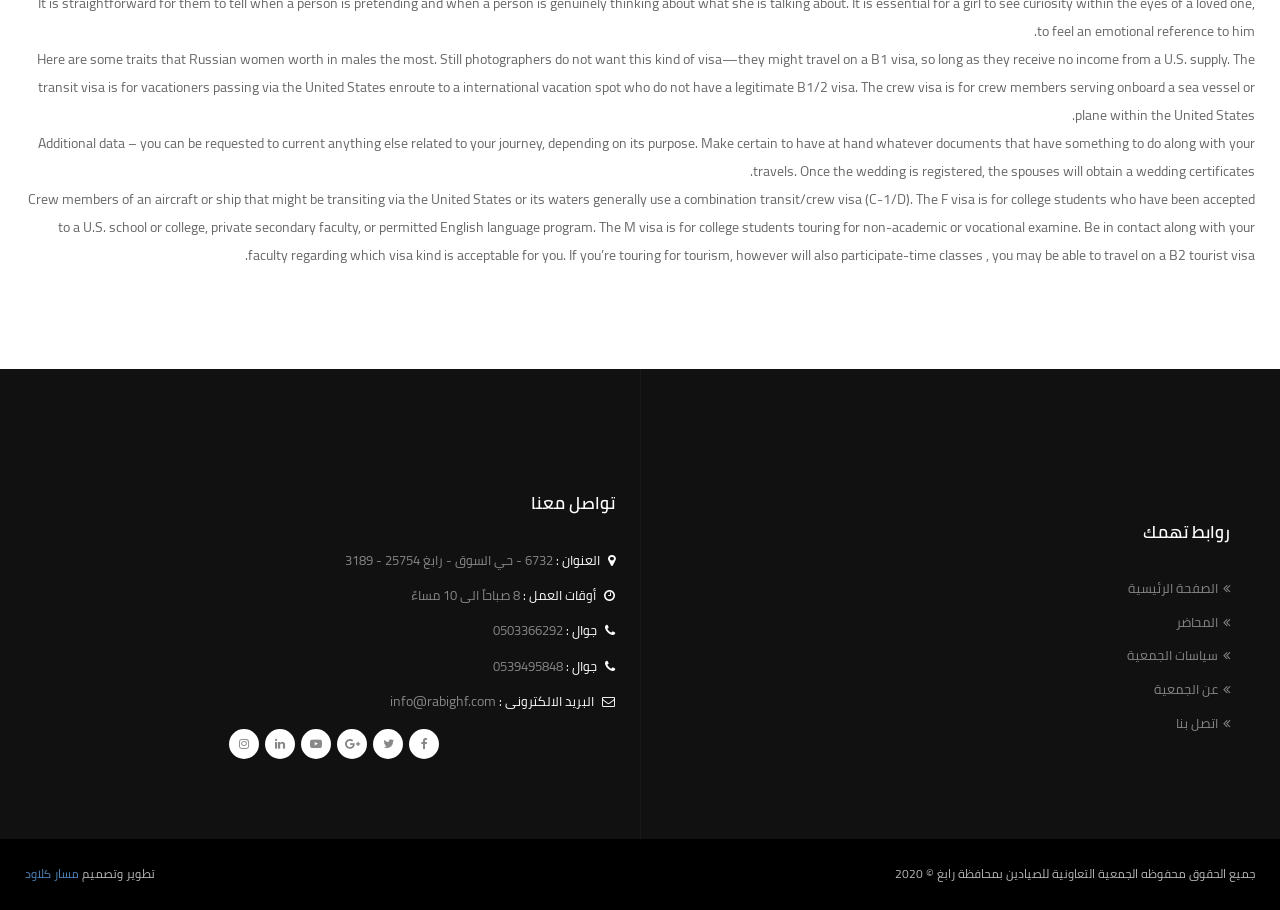Determine the bounding box of the UI element mentioned here: "February 2022". The coordinates must be in the format [left, top, right, bottom] with values ranging from 0 to 1.

None